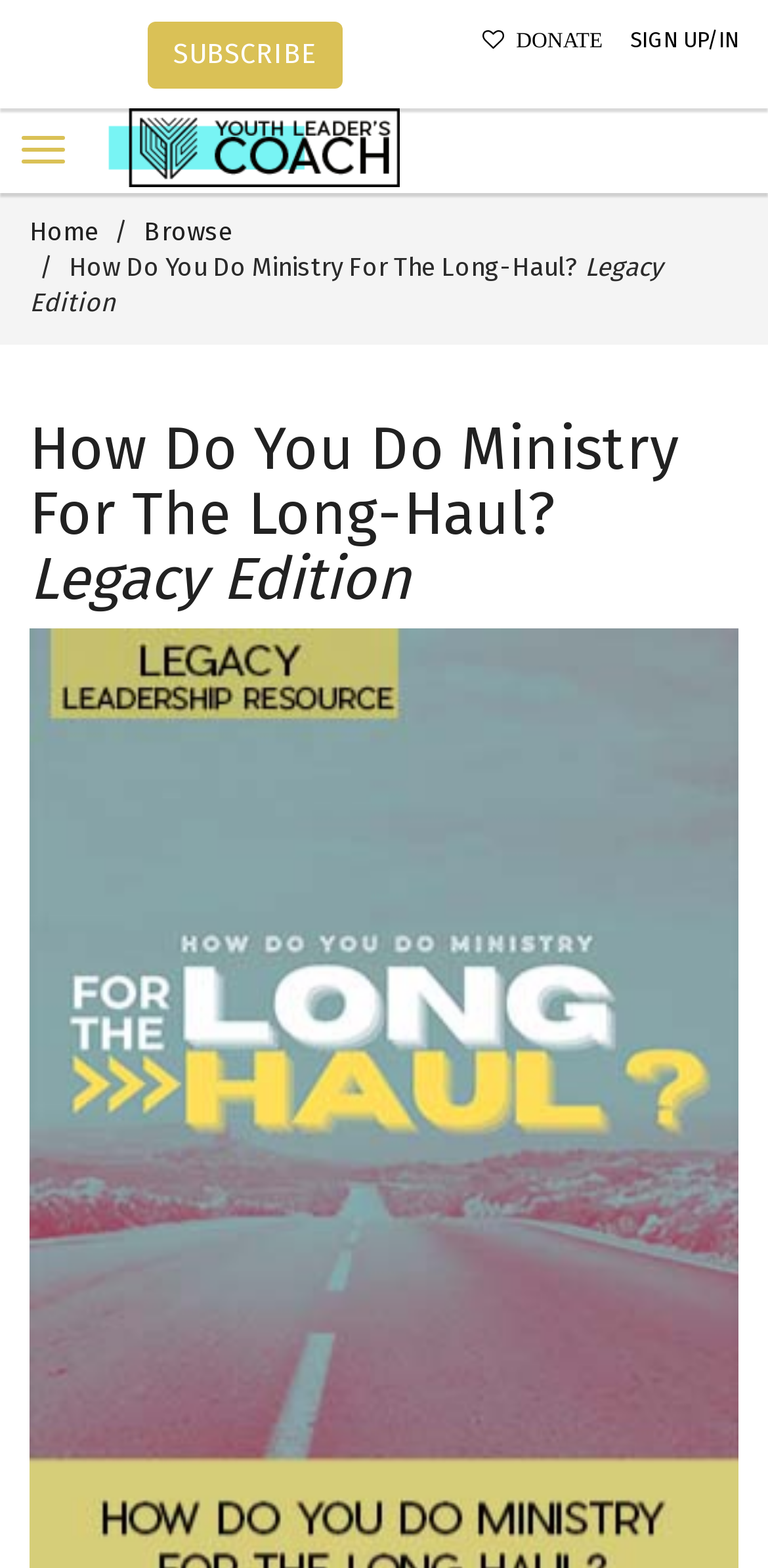Refer to the element description Sign Up/In and identify the corresponding bounding box in the screenshot. Format the coordinates as (top-left x, top-left y, bottom-right x, bottom-right y) with values in the range of 0 to 1.

[0.821, 0.018, 0.962, 0.034]